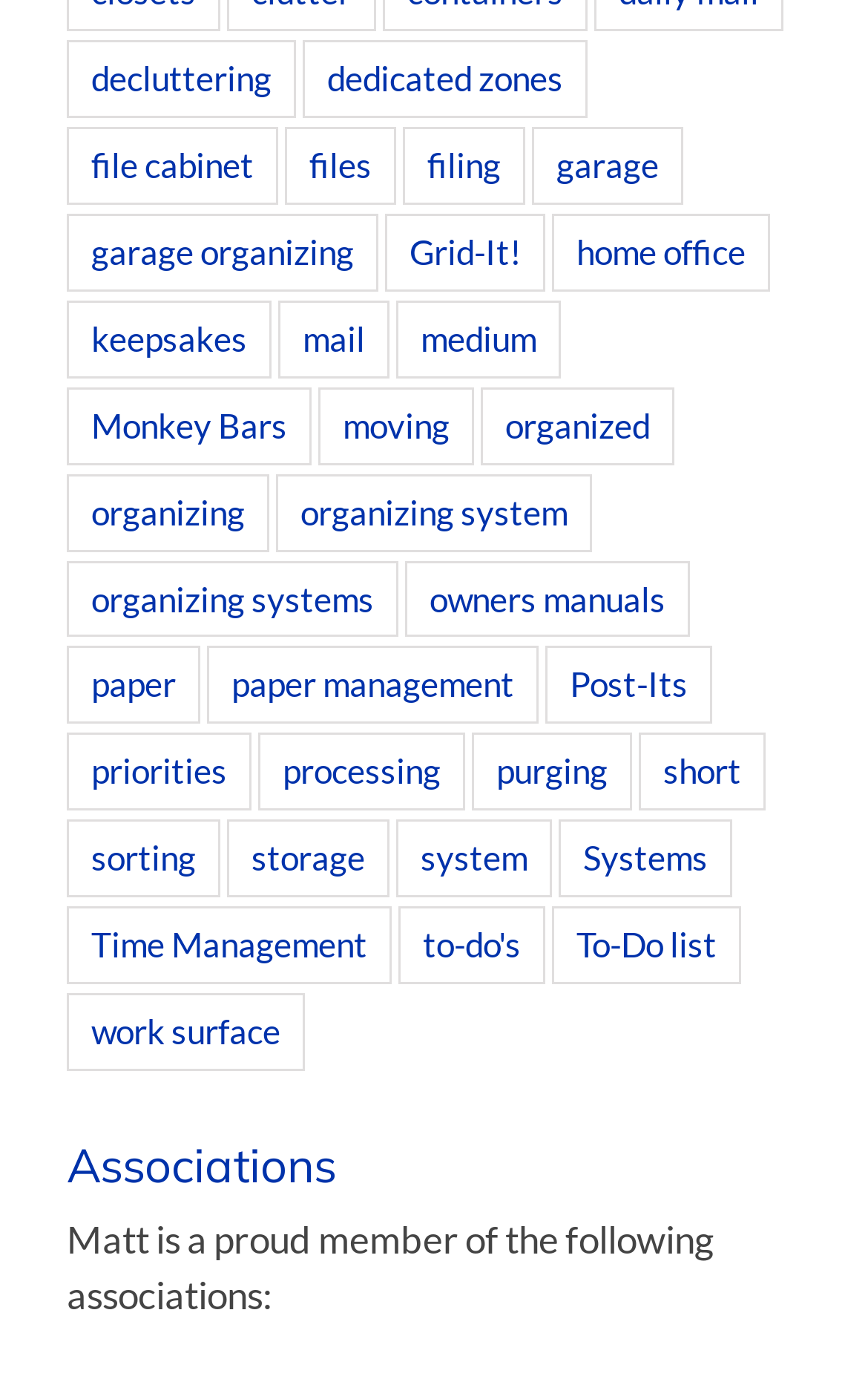How many associations is Matt a member of?
Based on the image, answer the question with as much detail as possible.

Although the webpage mentions that Matt is a proud member of the following associations, it does not specify the number of associations he is a member of.